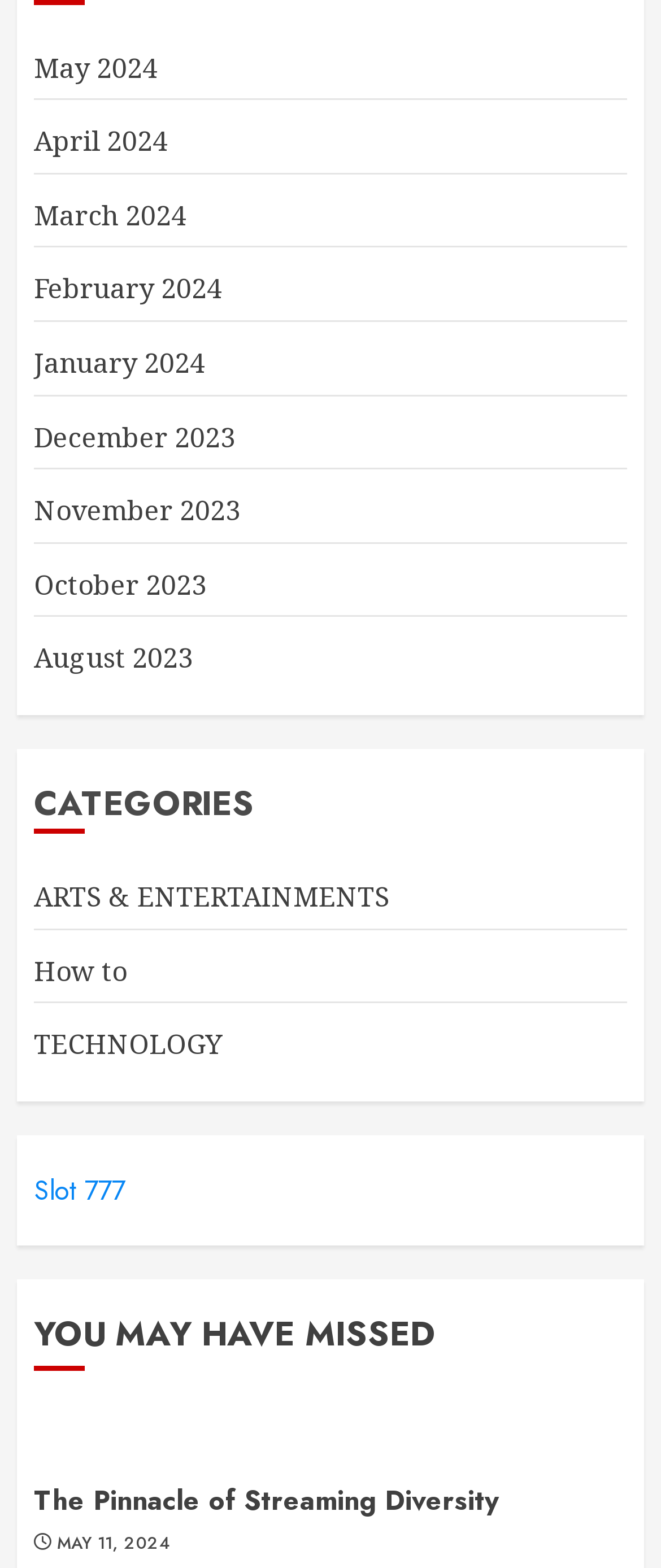What is the title of the article under 'YOU MAY HAVE MISSED'?
Using the image, respond with a single word or phrase.

The Pinnacle of Streaming Diversity